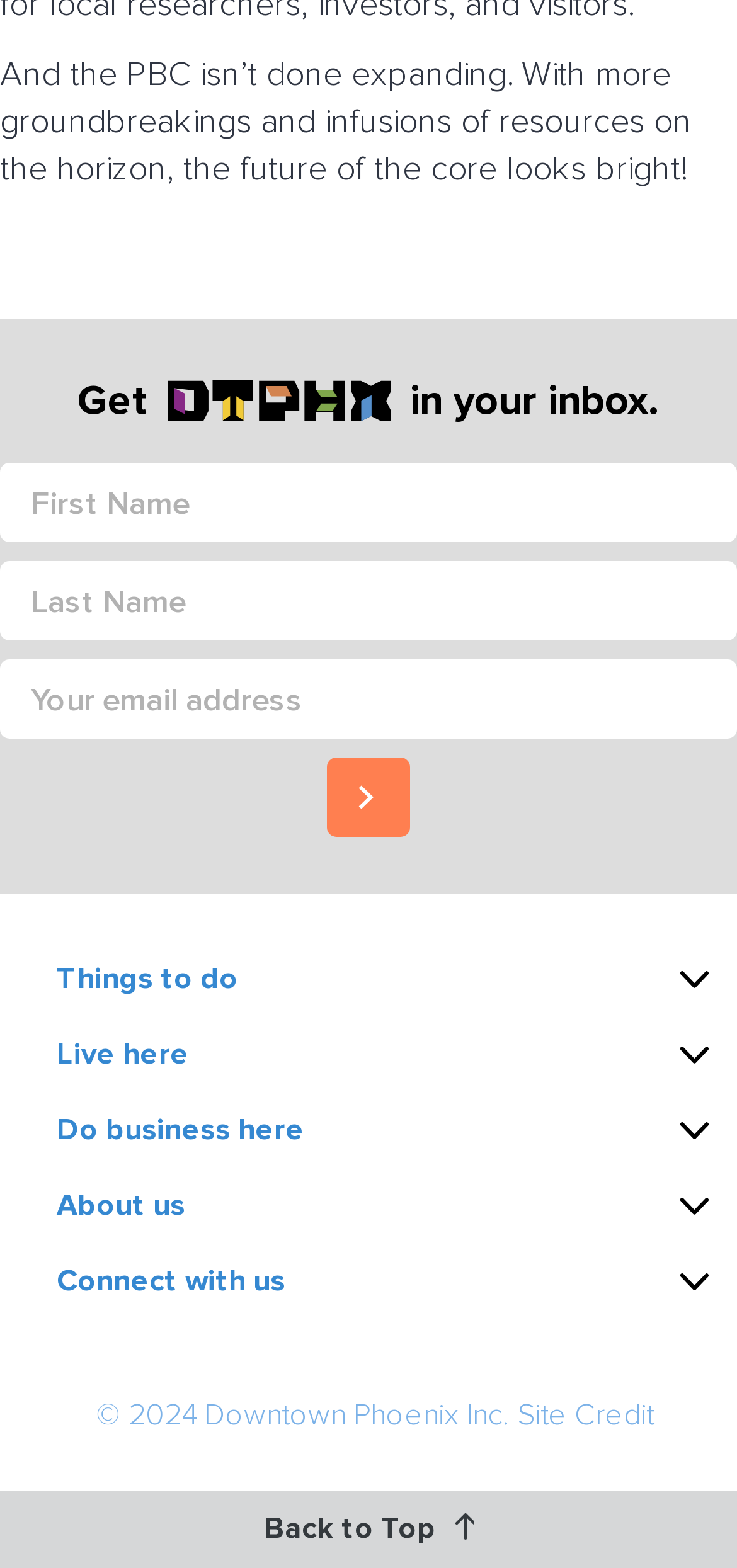Find the bounding box coordinates for the HTML element specified by: "name="input_1" placeholder="Your email address"".

[0.0, 0.421, 1.0, 0.471]